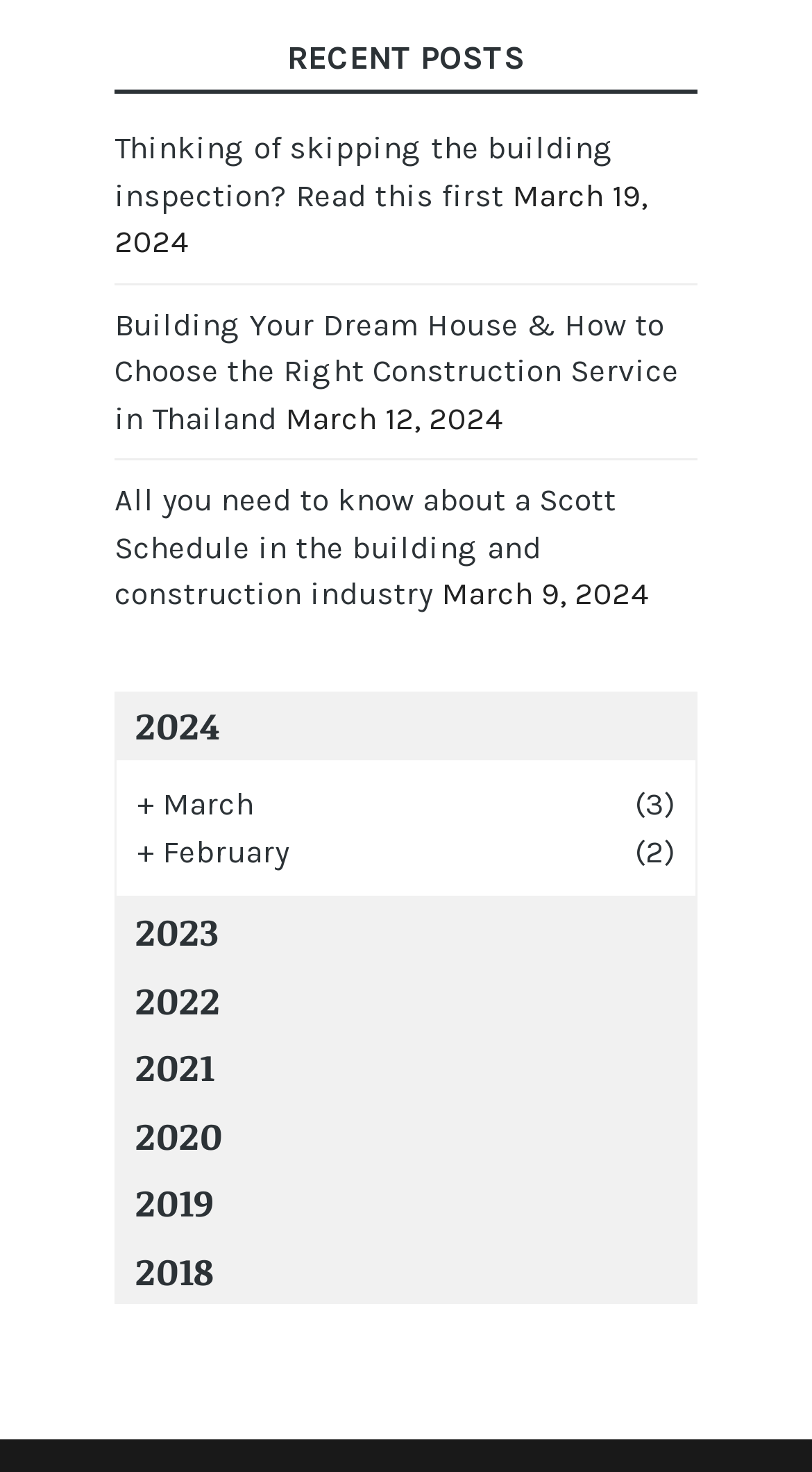Please determine the bounding box coordinates, formatted as (top-left x, top-left y, bottom-right x, bottom-right y), with all values as floating point numbers between 0 and 1. Identify the bounding box of the region described as: 2021

[0.141, 0.702, 0.859, 0.748]